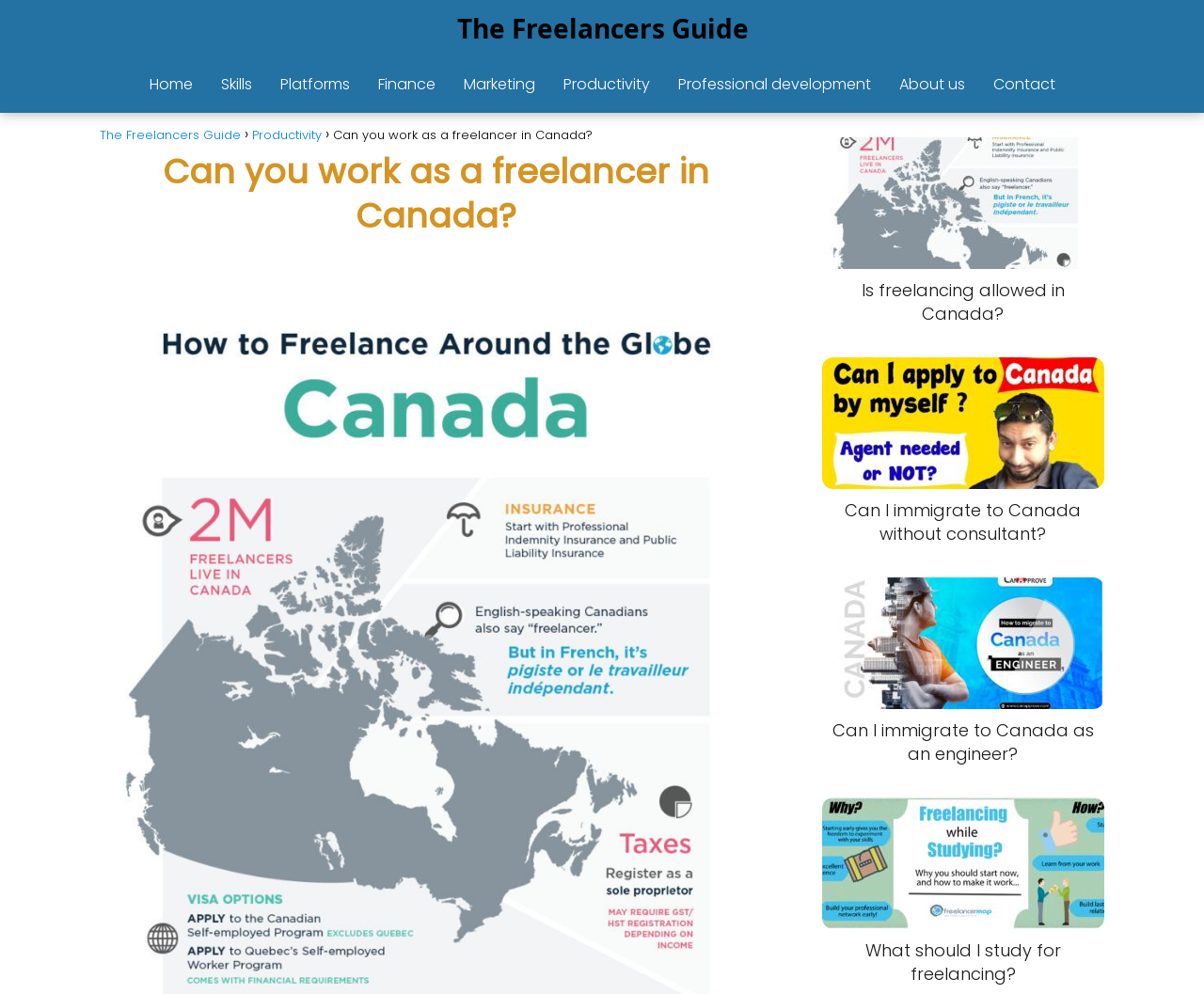Identify the bounding box coordinates of the element to click to follow this instruction: 'Explore the 'Skills' section'. Ensure the coordinates are four float values between 0 and 1, provided as [left, top, right, bottom].

[0.183, 0.074, 0.209, 0.096]